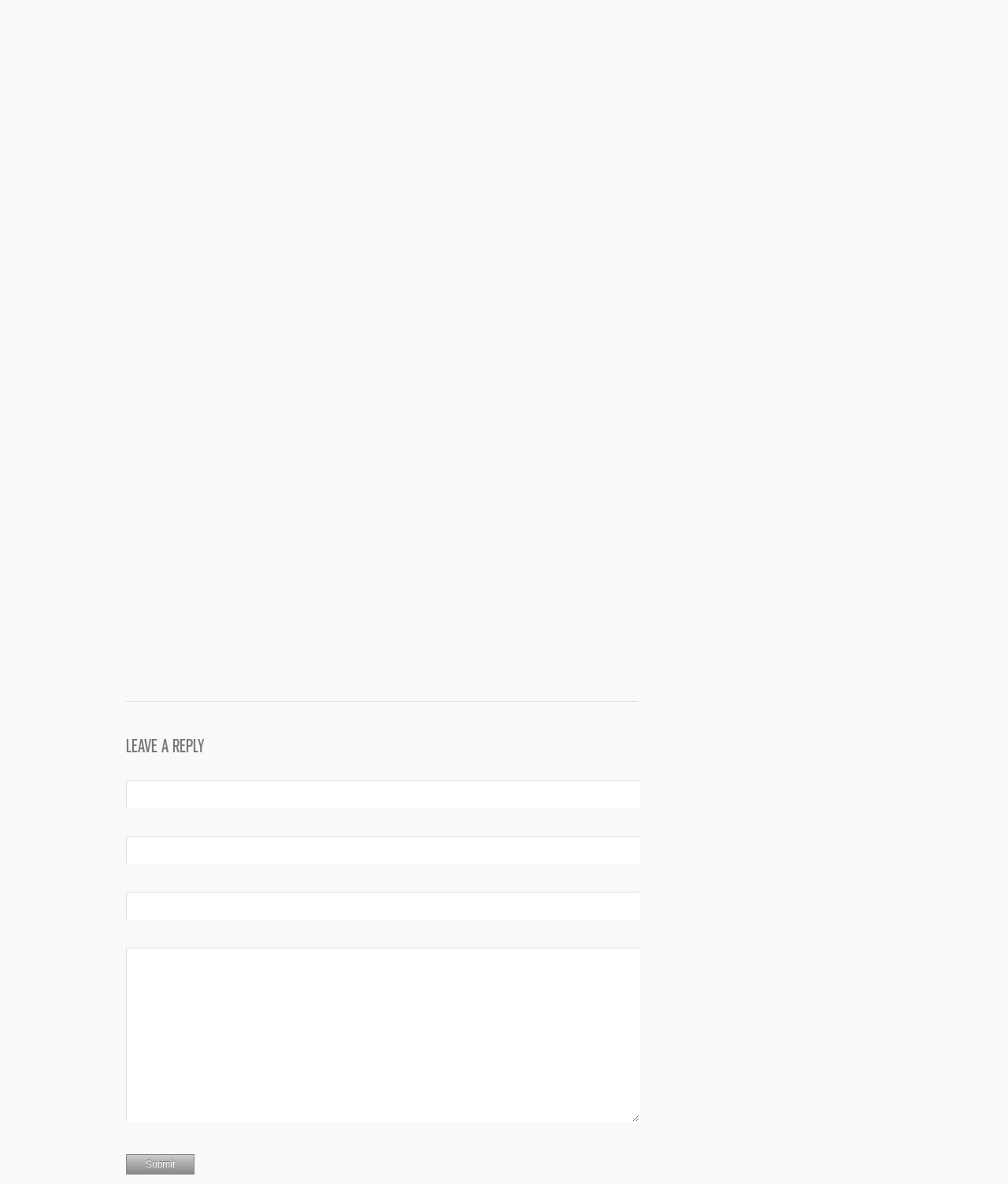Use a single word or phrase to answer this question: 
What is the function of the button?

Submit